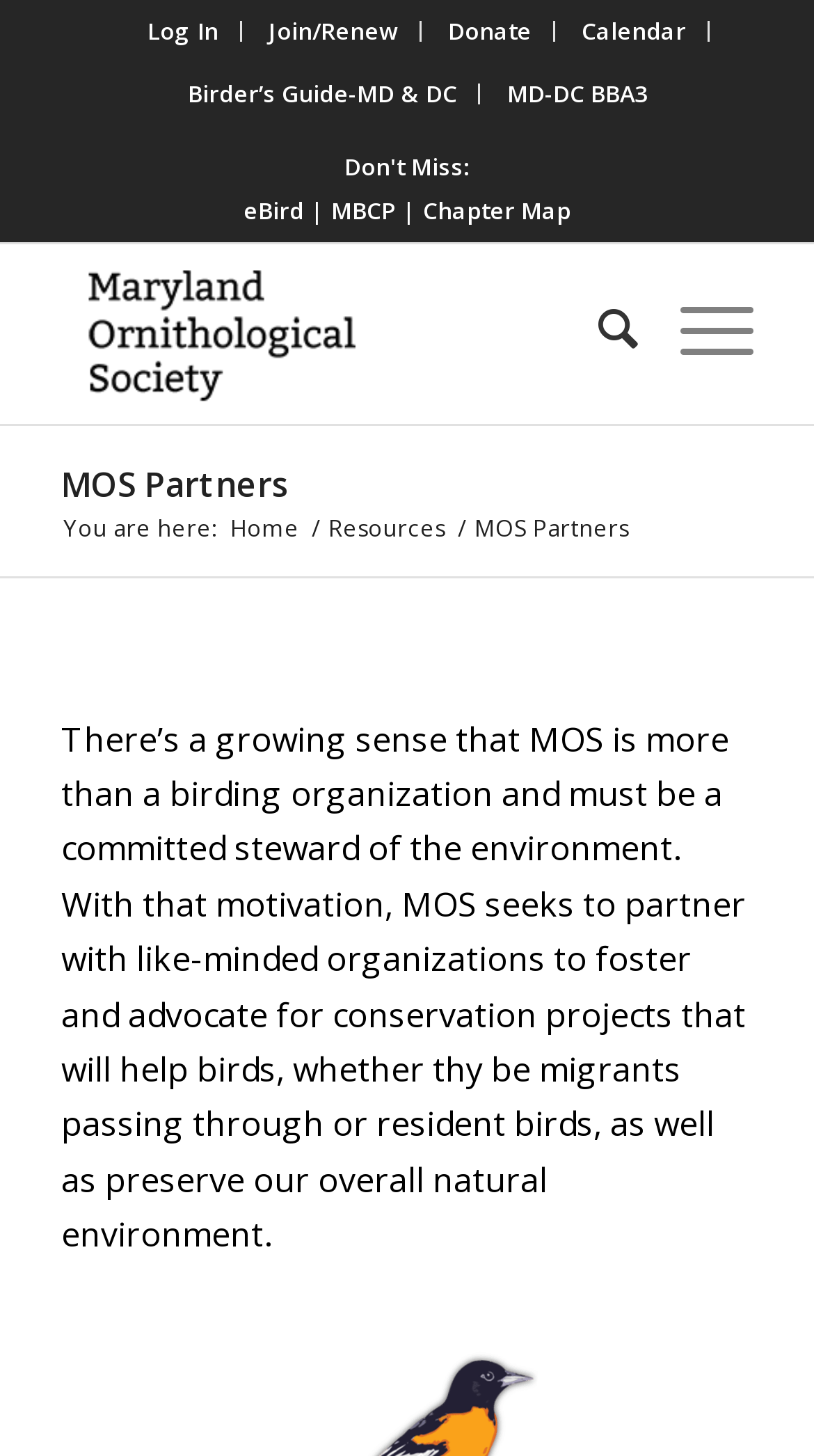Please identify the bounding box coordinates of the element on the webpage that should be clicked to follow this instruction: "read the blog". The bounding box coordinates should be given as four float numbers between 0 and 1, formatted as [left, top, right, bottom].

None